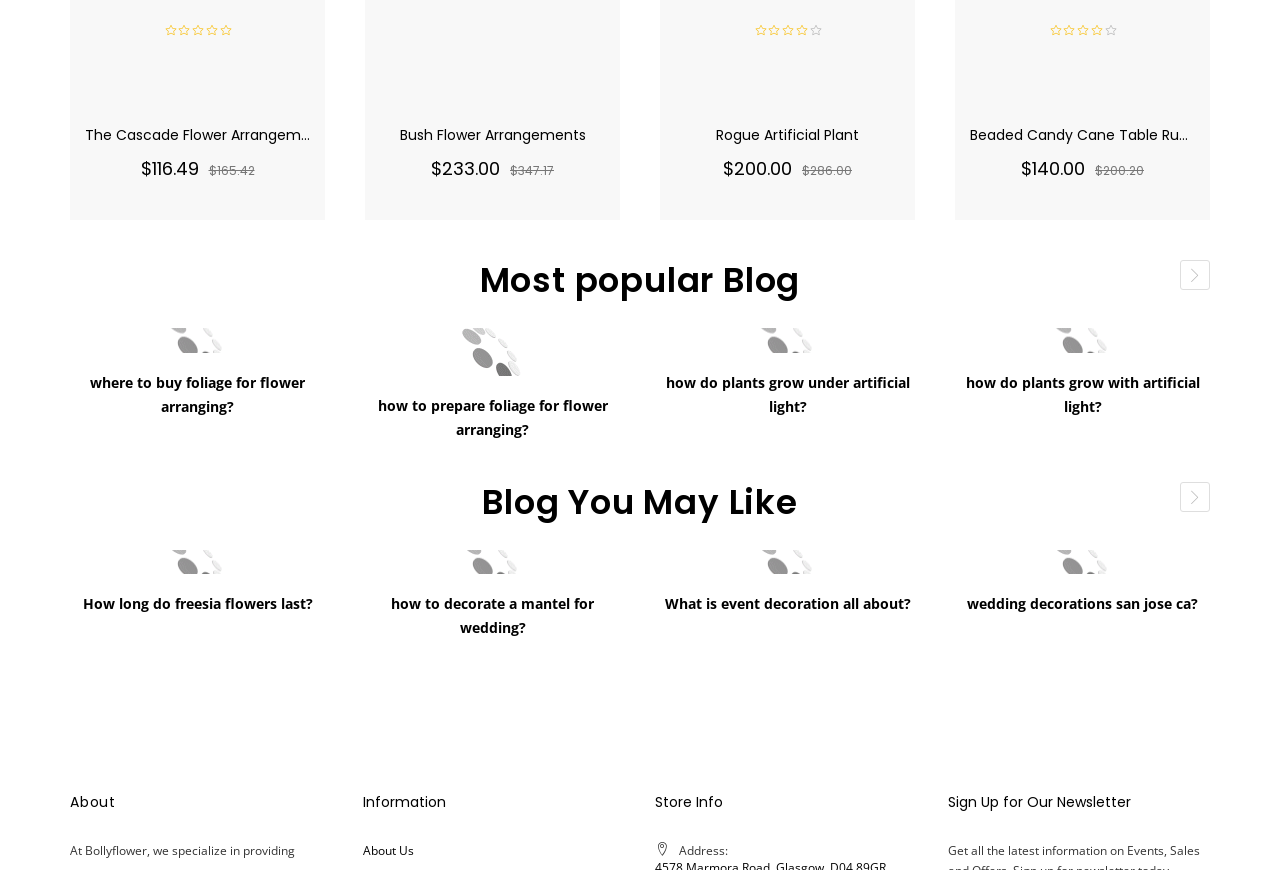How many types of flower arrangements are listed on the page?
Please elaborate on the answer to the question with detailed information.

I counted the number of headings that describe different types of flower arrangements, which are 'The Cascade Flower Arrangement', 'Bush Flower Arrangements', 'Rogue Artificial Plant', and 'Beaded Candy Cane Table Runner'. There are 4 such headings.